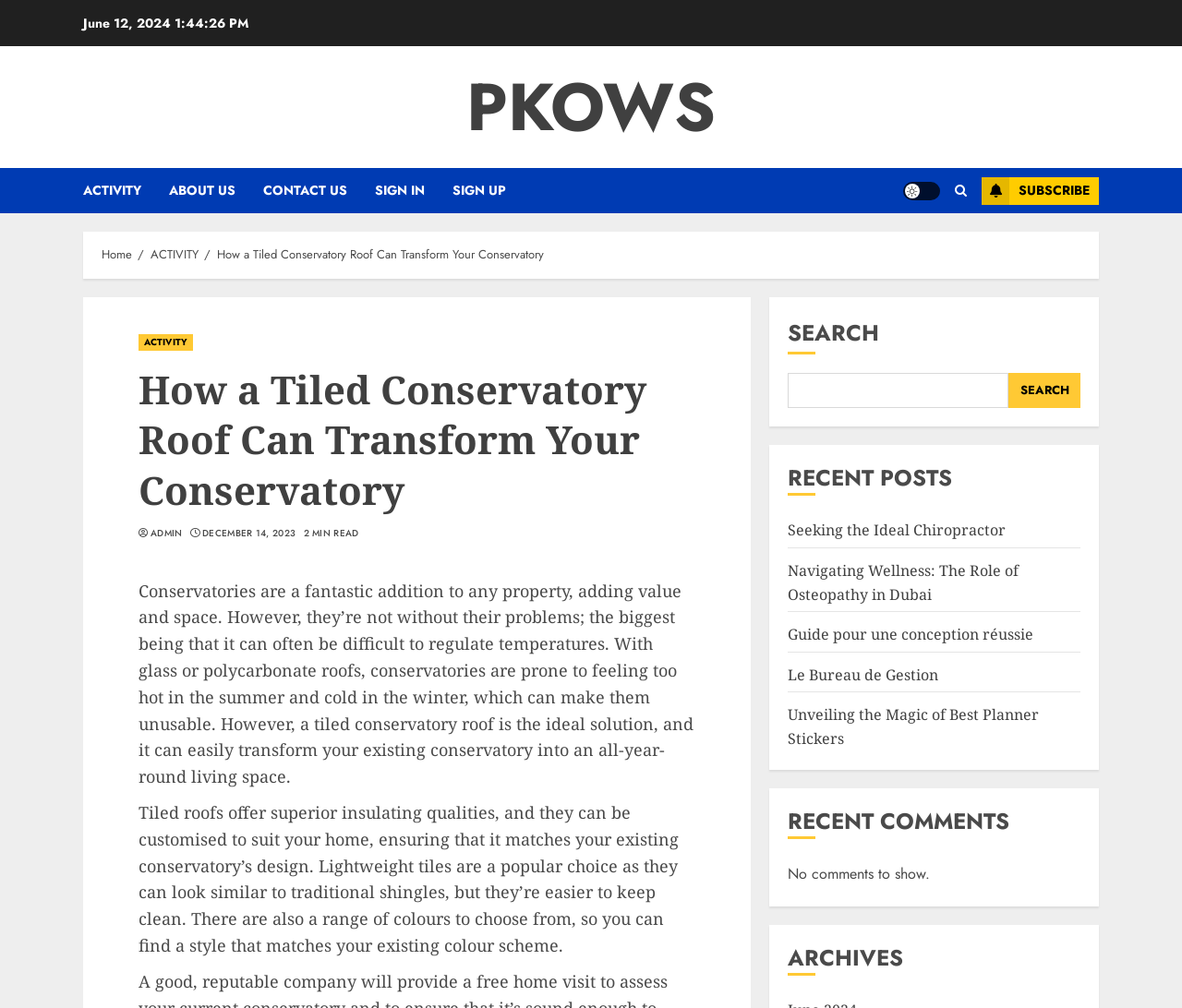Please predict the bounding box coordinates of the element's region where a click is necessary to complete the following instruction: "Search for something". The coordinates should be represented by four float numbers between 0 and 1, i.e., [left, top, right, bottom].

[0.667, 0.37, 0.853, 0.405]